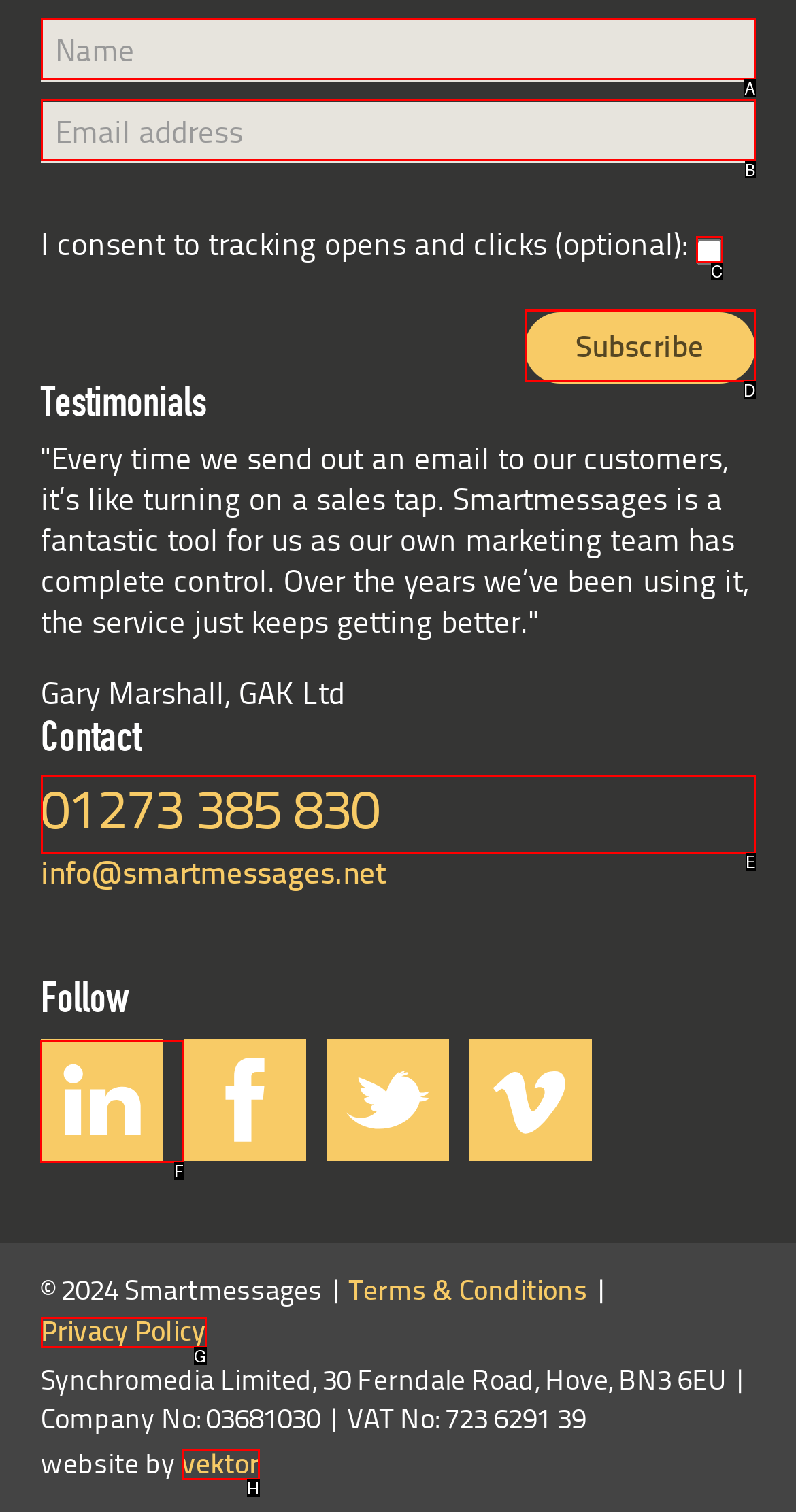From the given choices, which option should you click to complete this task: Follow on Facebook? Answer with the letter of the correct option.

F